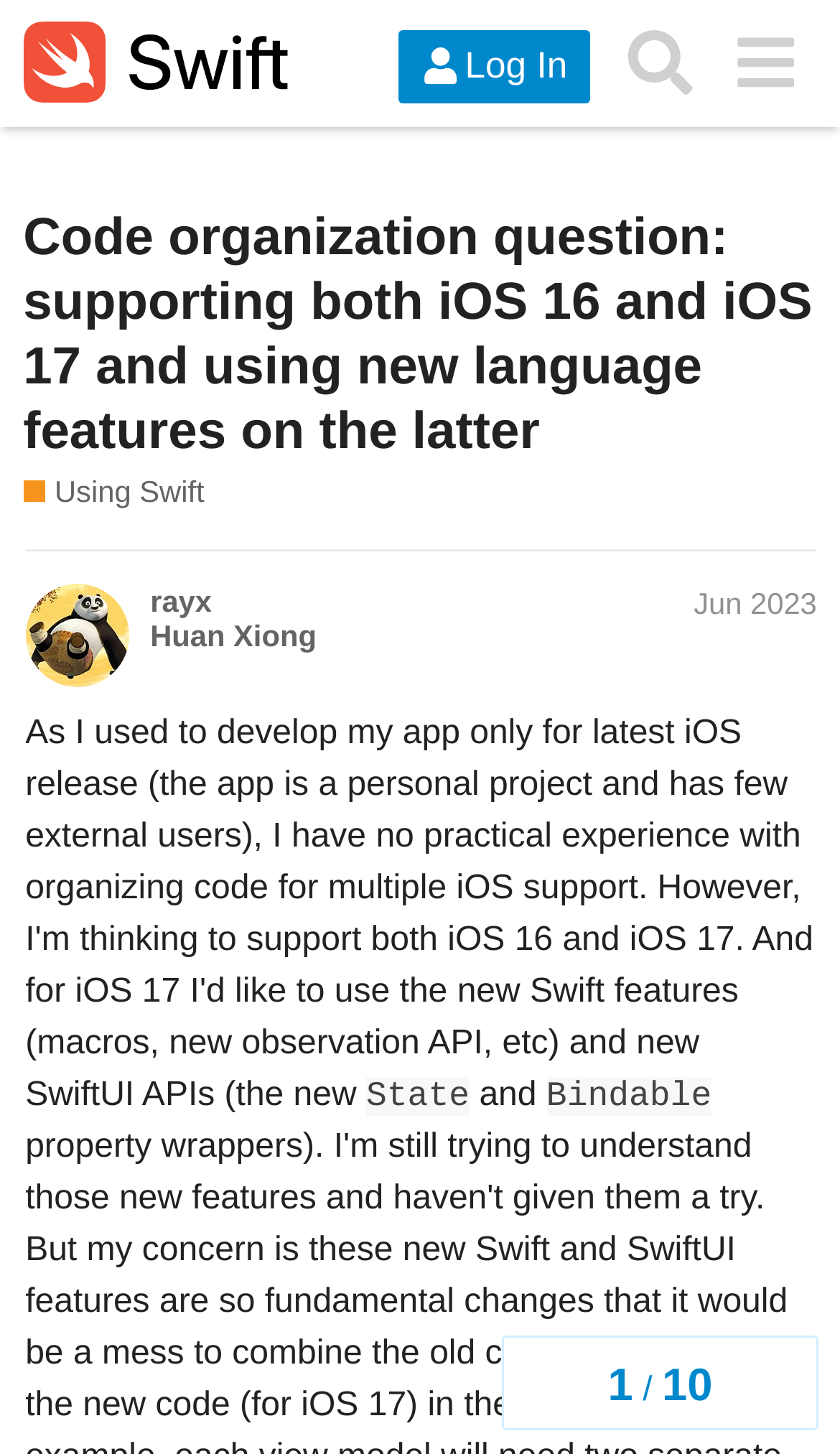Produce a meticulous description of the webpage.

This webpage appears to be a forum discussion page, specifically a question and answer page related to Swift programming. At the top of the page, there is a header section that contains a logo image of "Swift Forums" on the left, followed by a "Log In" button, a "Search" button, and a "menu" button on the right. 

Below the header section, there is a heading that reads "Code organization question: supporting both iOS 16 and iOS 17 and using new language features on the latter". This heading is followed by a brief description of the purpose of the forum, which is to provide help and answer questions about Swift or its related tools.

The main content of the page is a discussion thread, which starts with a question posted by a user named "rayx Huan Xiong" in June 2023. The question is about code organization and supporting both iOS 16 and iOS 17, as well as using new language features on the latter. The question is followed by a topic progress navigation section, which shows the progress of the discussion thread, including the number of replies and the current state of the discussion.

There are several buttons and links throughout the page, including a "Log In" button, a "Search" button, and links to the user's profile and the discussion thread. There are also several images on the page, including the Swift Forums logo and icons for the buttons.